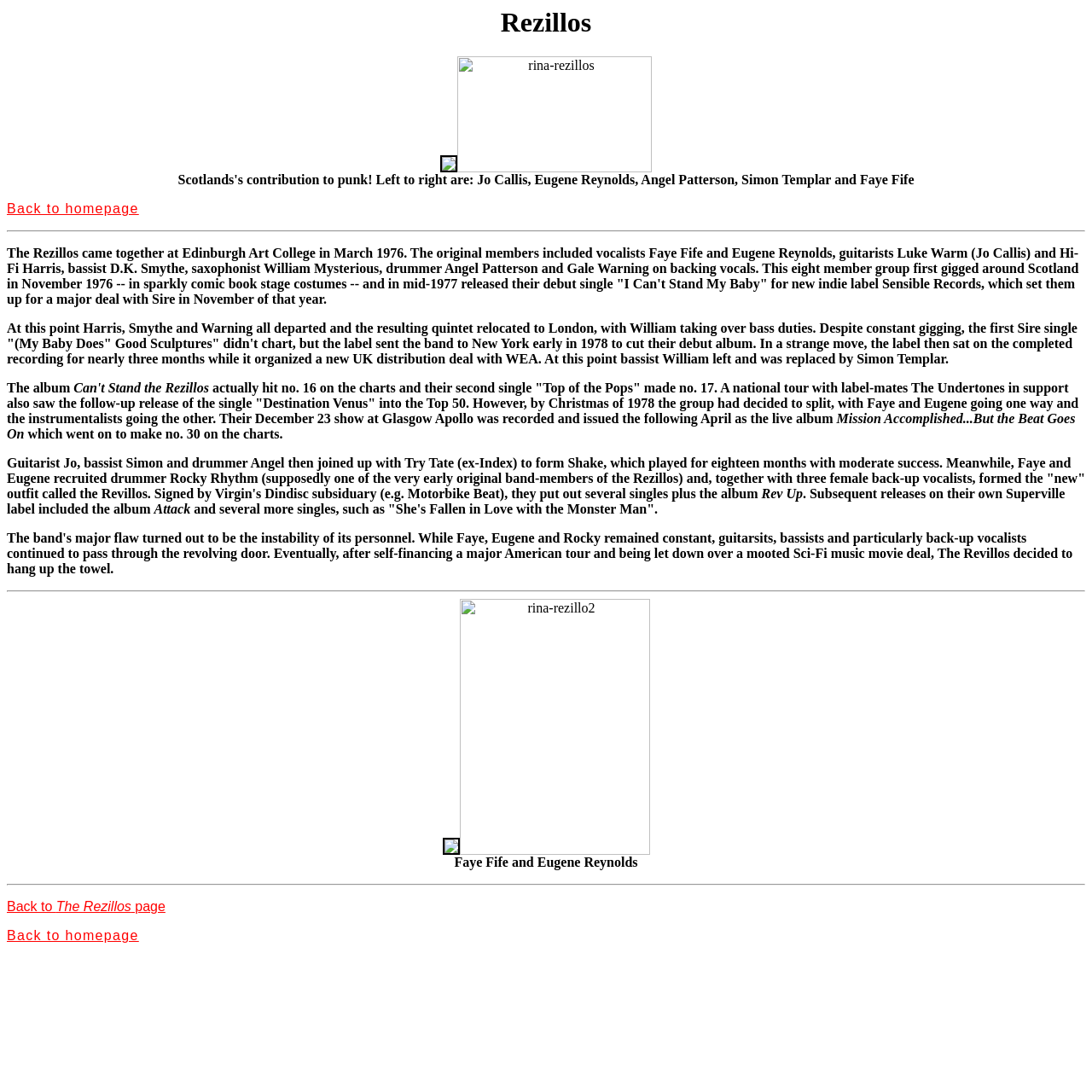Please examine the image and provide a detailed answer to the question: What was the name of the album released by the Revillos?

The text mentions 'they put out several singles plus the album 'Rev Up'.